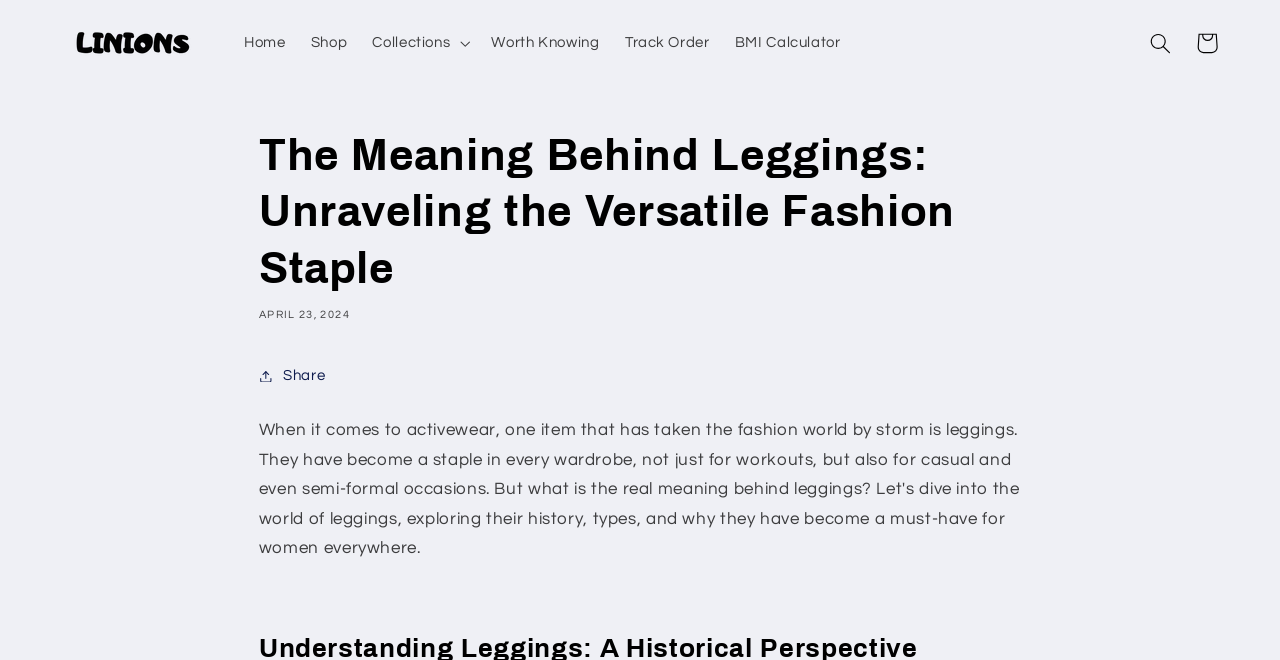Can users share the current article?
Look at the screenshot and give a one-word or phrase answer.

Yes